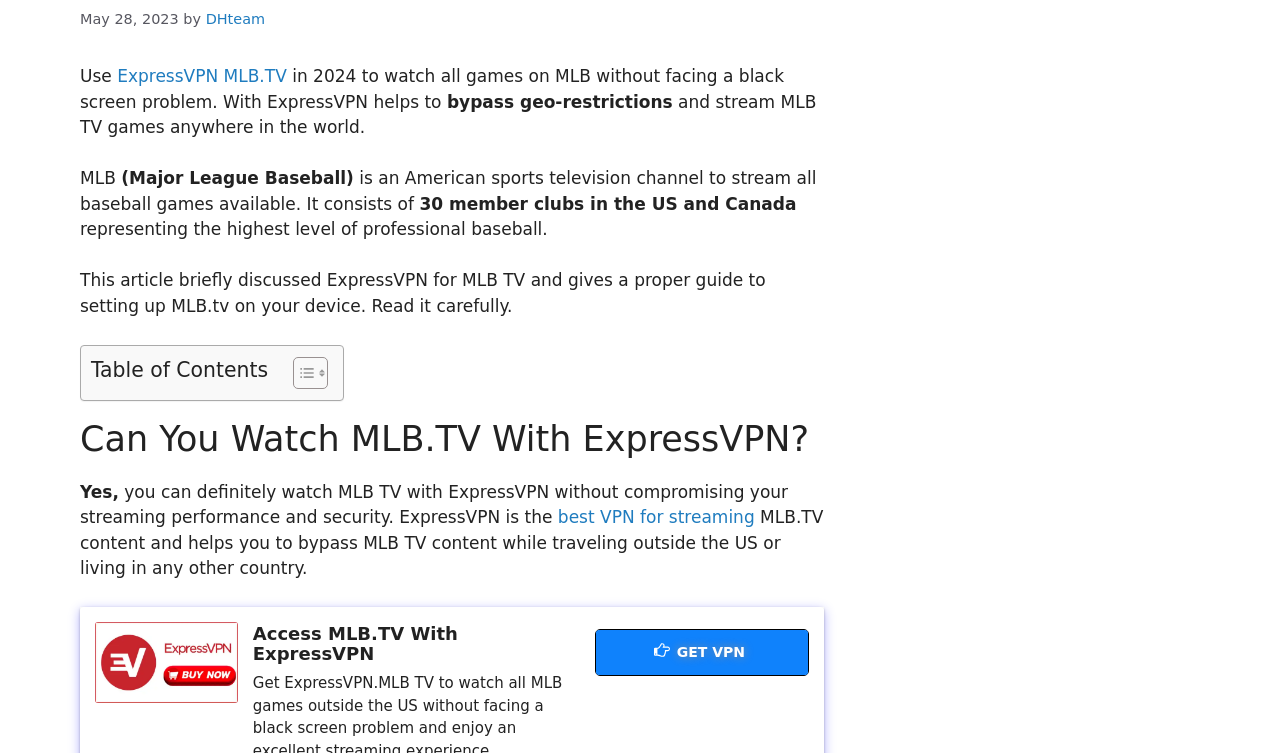Identify the bounding box coordinates of the HTML element based on this description: "DHteam".

[0.161, 0.014, 0.207, 0.035]